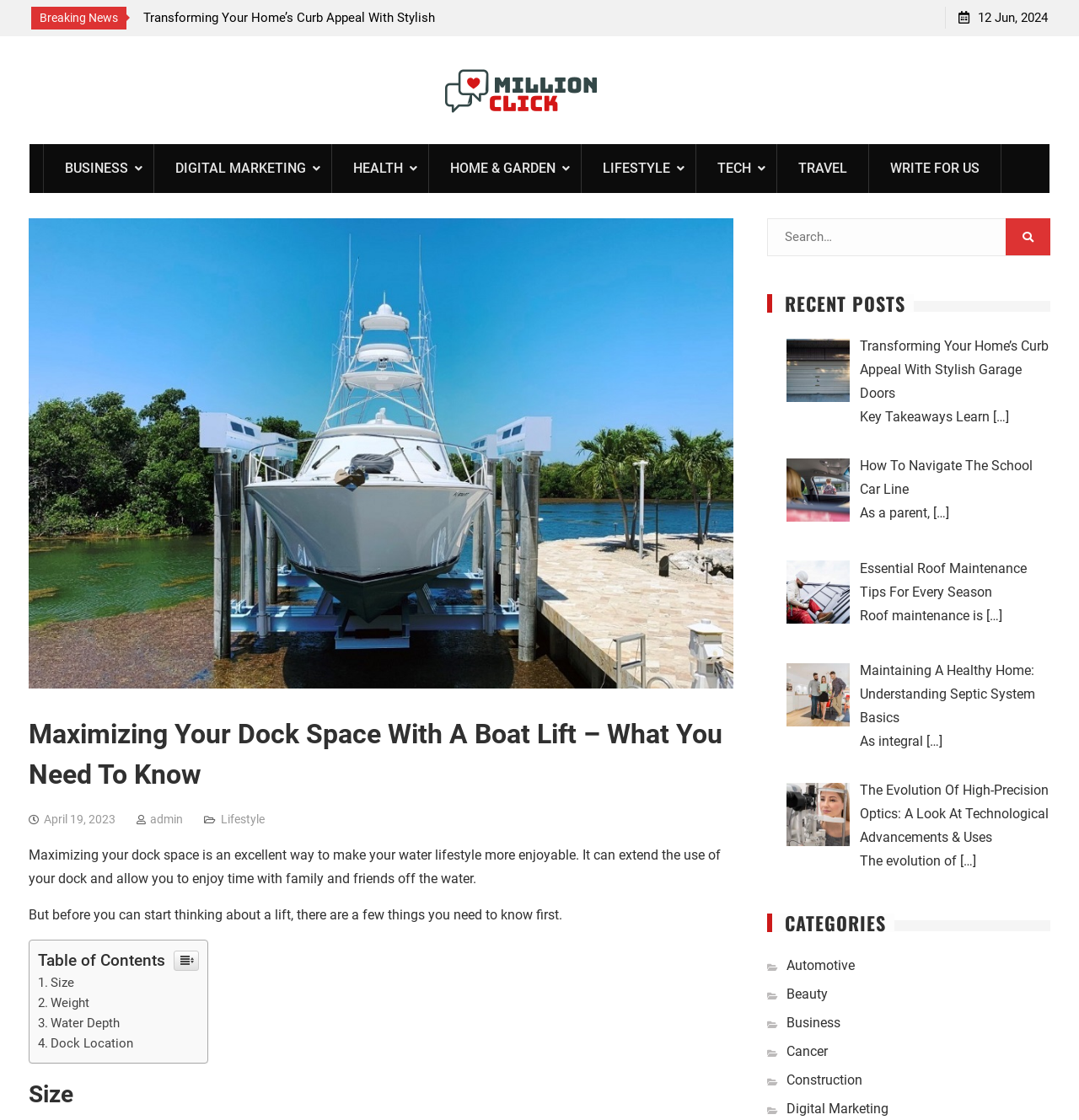Please find the bounding box coordinates of the section that needs to be clicked to achieve this instruction: "Search for something".

[0.711, 0.195, 0.973, 0.229]